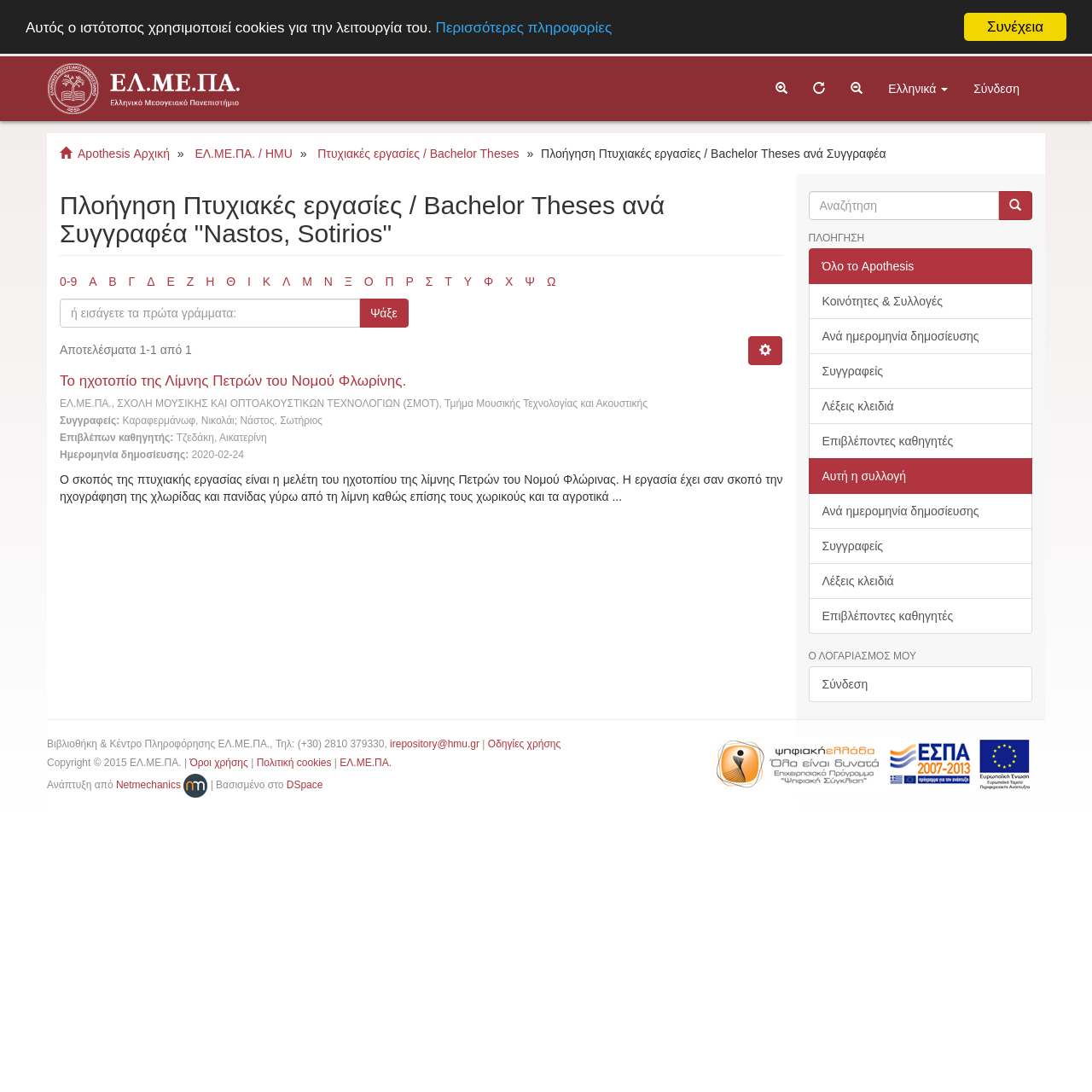What is the name of the lake mentioned in the thesis?
Answer the question with as much detail as possible.

I read the title of the thesis, 'Το ηχοτοπίο της Λίμνης Πετρών του Νομού Φλωρίνης.', and found the name of the lake mentioned, which is Λίμνης Πετρών.